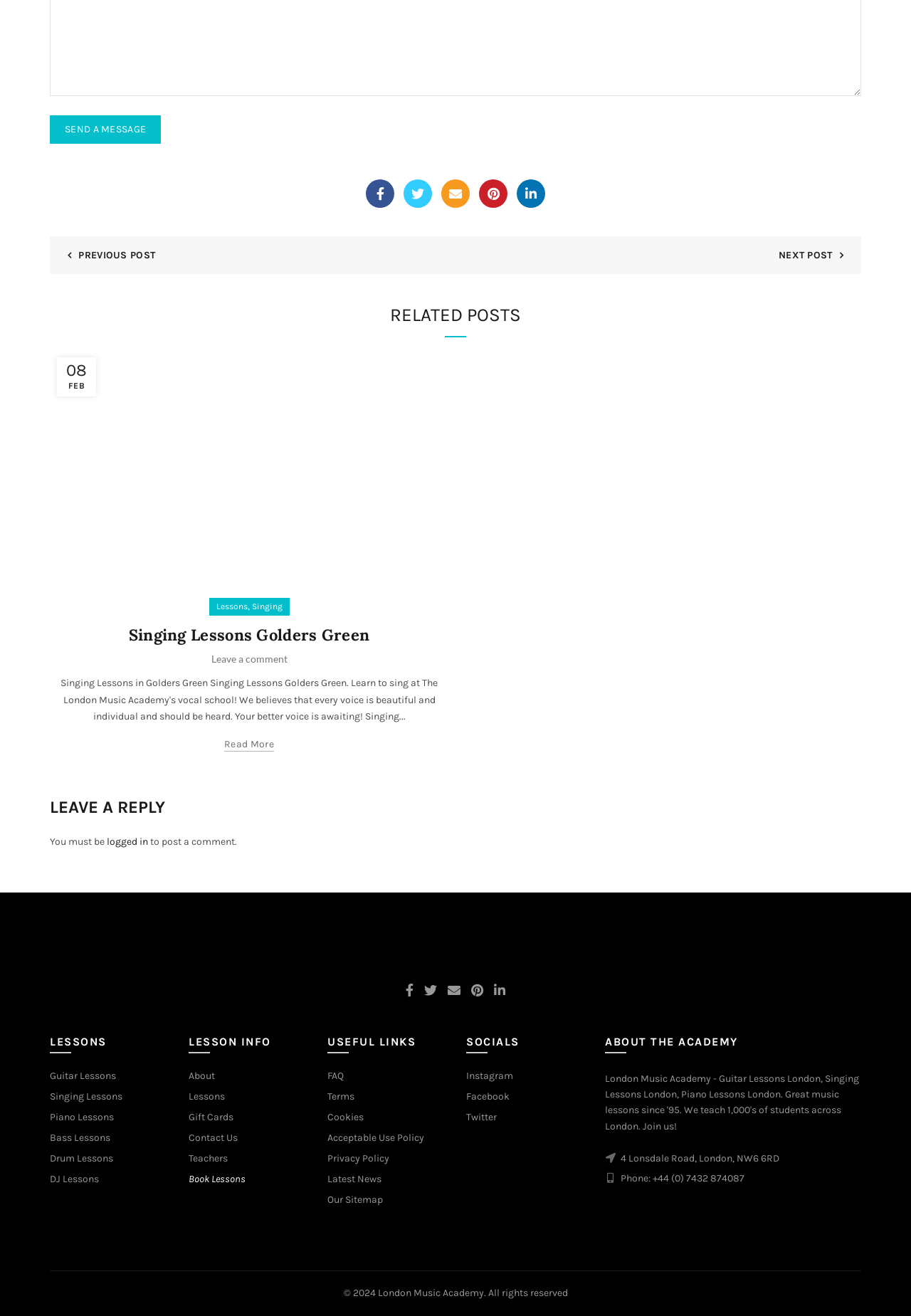Determine the coordinates of the bounding box for the clickable area needed to execute this instruction: "Visit the Facebook page".

[0.402, 0.136, 0.433, 0.158]